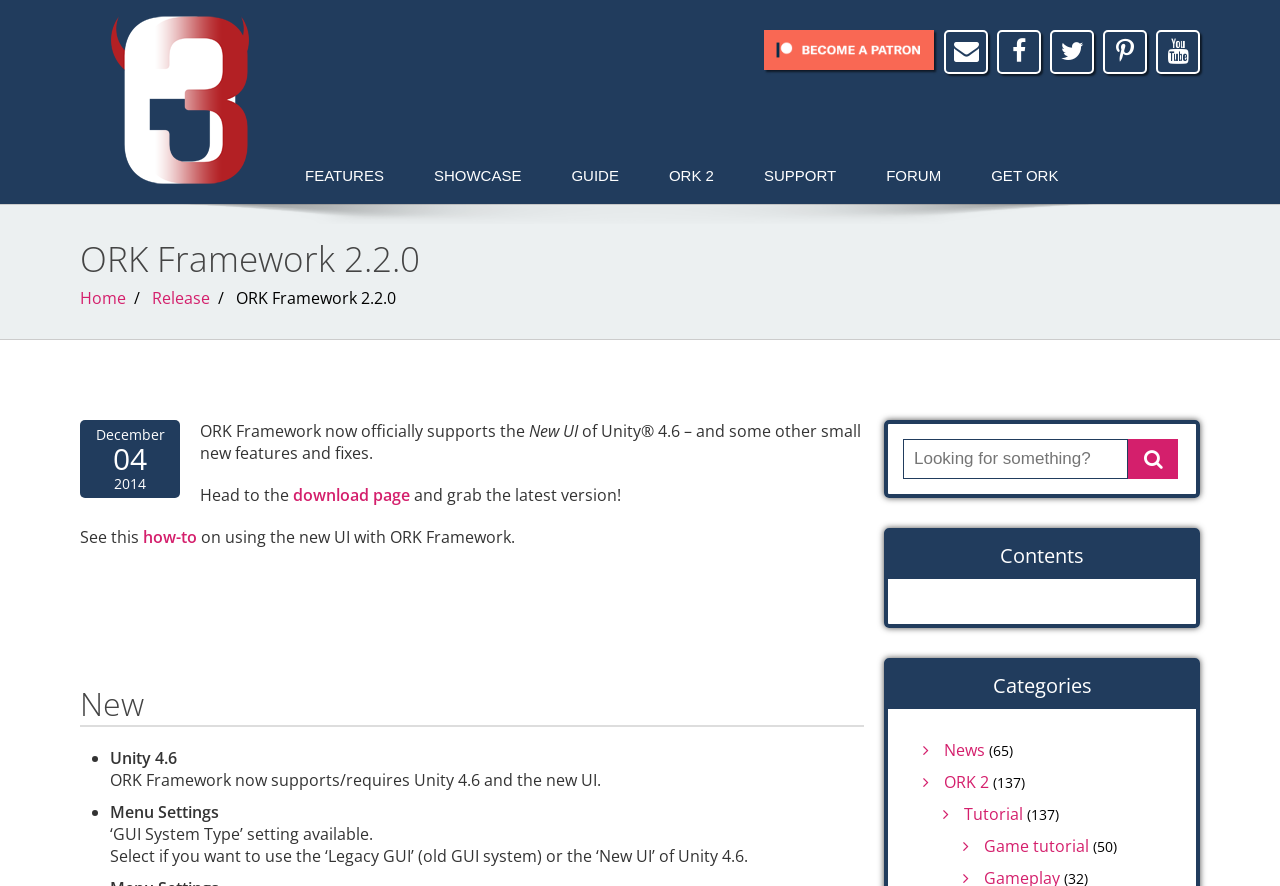Indicate the bounding box coordinates of the element that needs to be clicked to satisfy the following instruction: "Search for something". The coordinates should be four float numbers between 0 and 1, i.e., [left, top, right, bottom].

[0.705, 0.495, 0.881, 0.541]